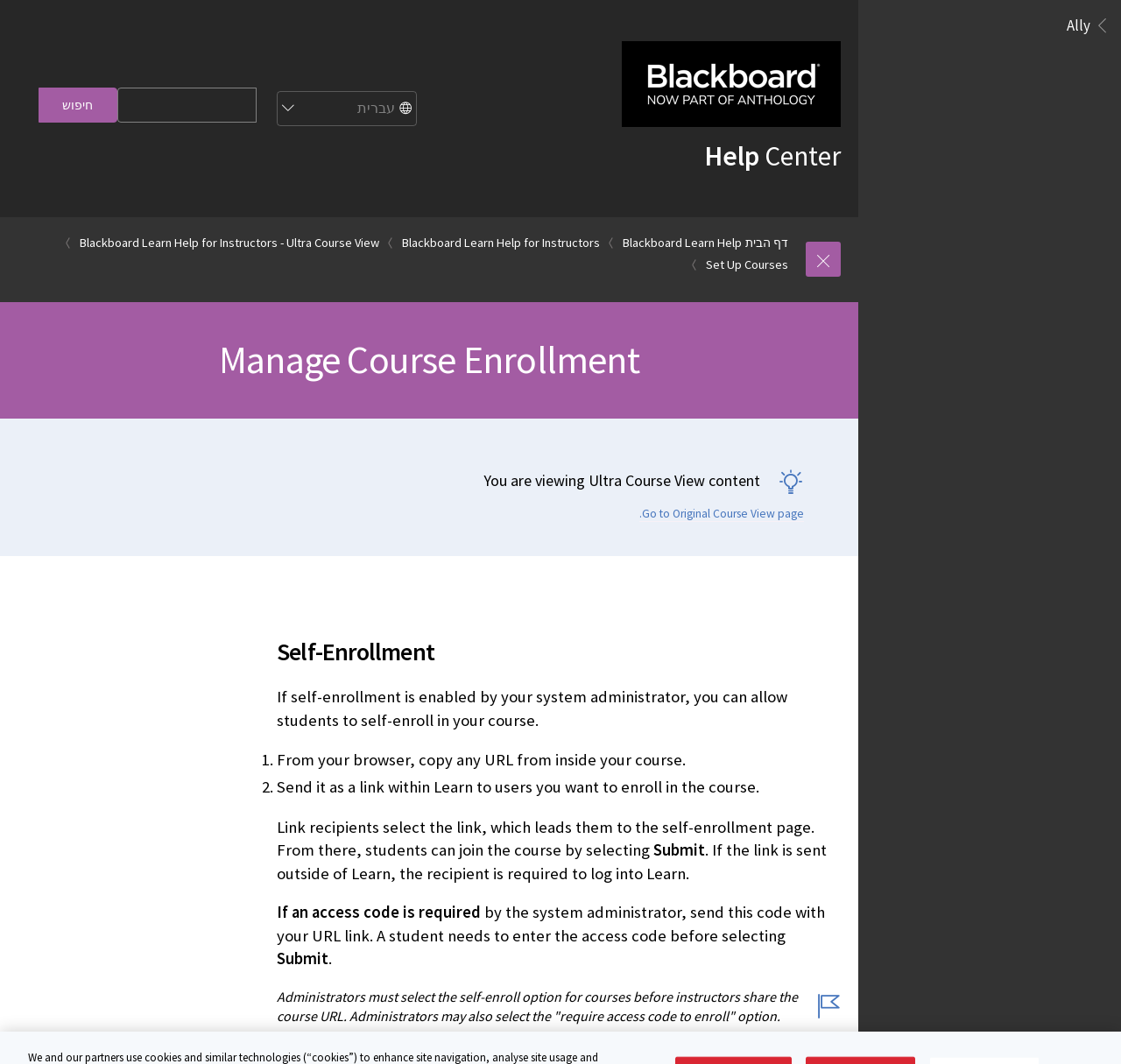What view is the user currently viewing?
Use the image to give a comprehensive and detailed response to the question.

The webpage indicates that the user is currently viewing the Ultra Course View content, as stated in the text 'You are viewing Ultra Course View content'.